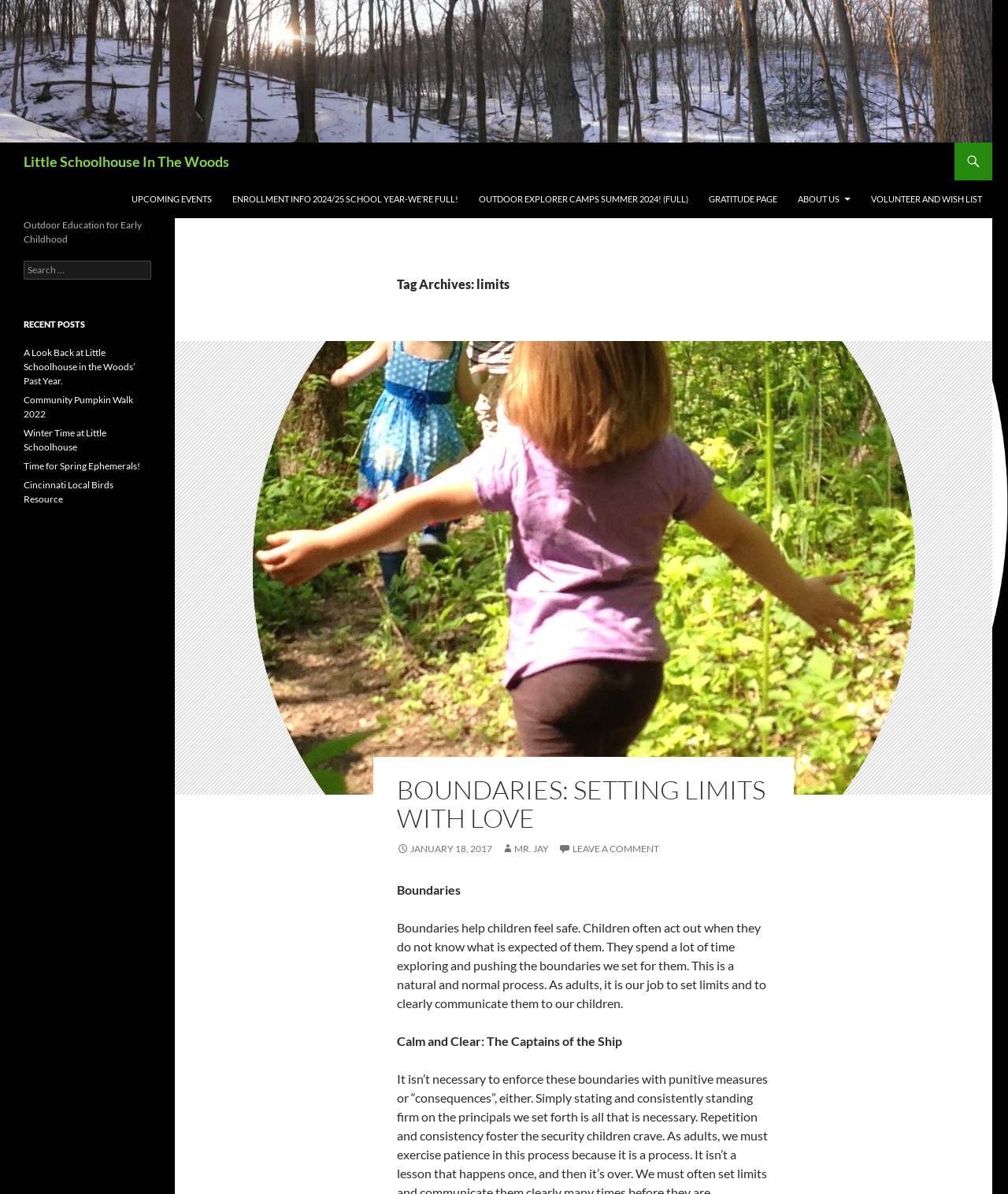Determine the bounding box for the UI element described here: "Cincinnati Local Birds Resource".

[0.023, 0.401, 0.112, 0.423]